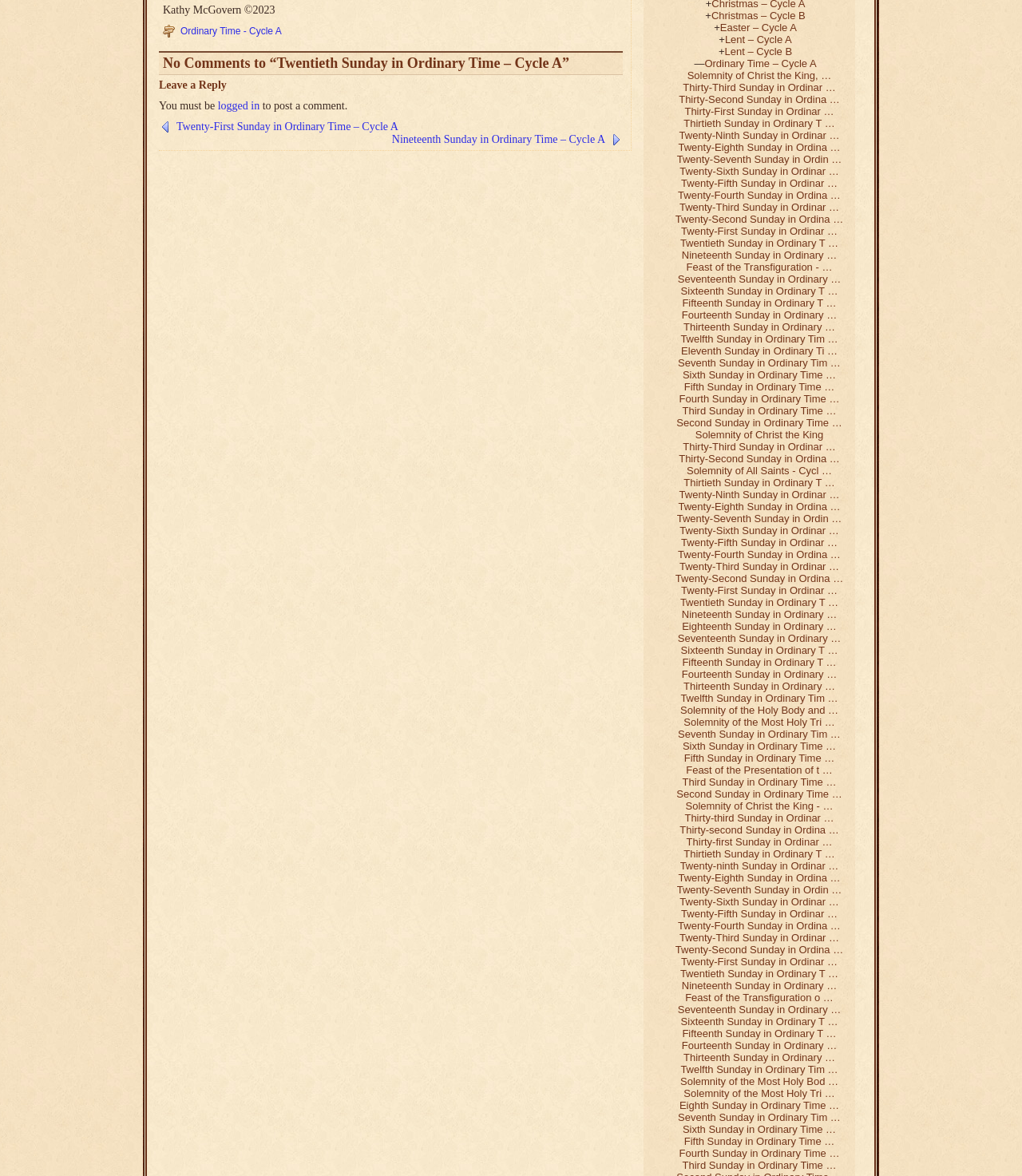From the element description: "logged in", extract the bounding box coordinates of the UI element. The coordinates should be expressed as four float numbers between 0 and 1, in the order [left, top, right, bottom].

[0.213, 0.085, 0.254, 0.095]